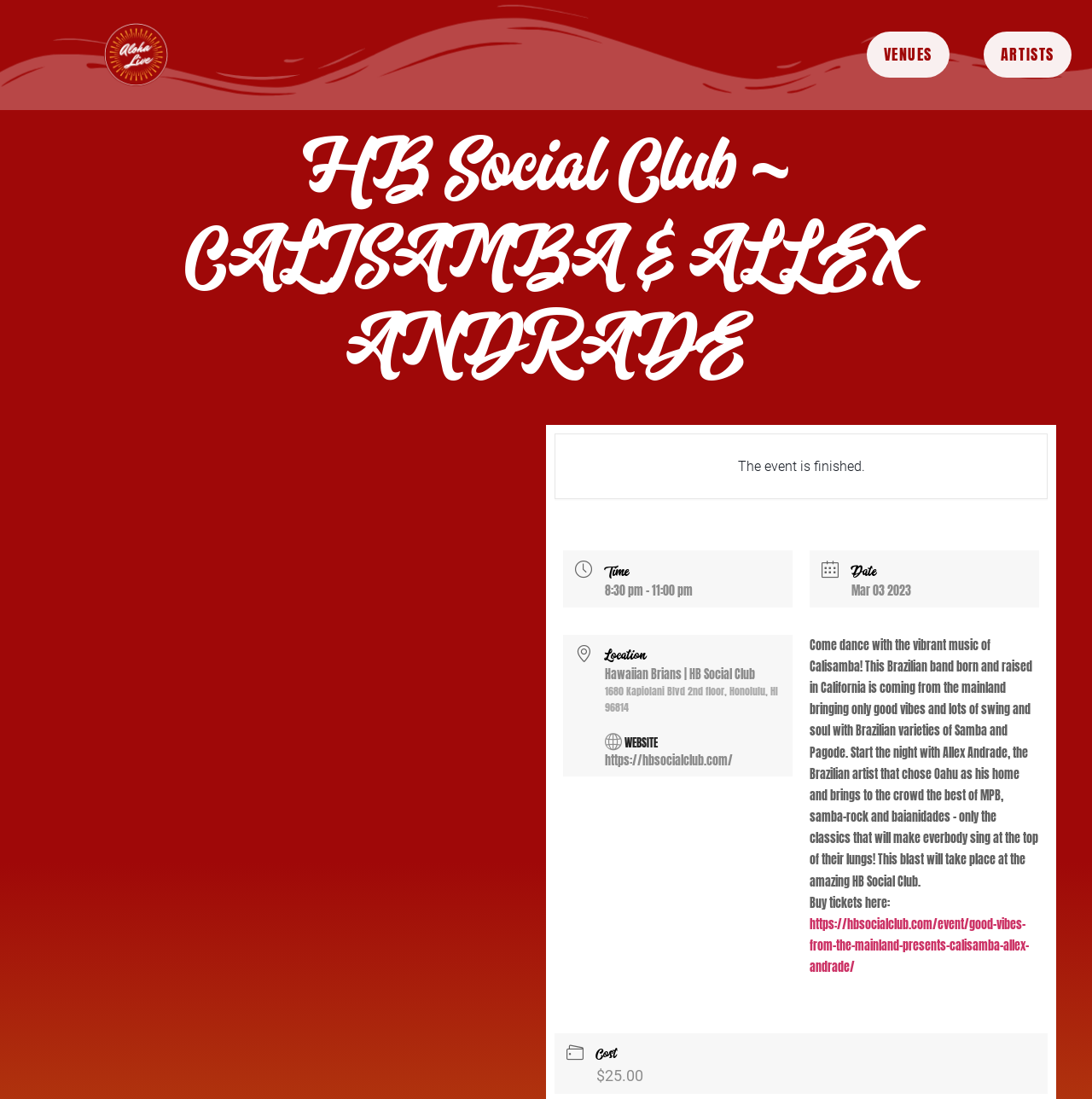Locate the UI element described by FF2 Sites in the provided webpage screenshot. Return the bounding box coordinates in the format (top-left x, top-left y, bottom-right x, bottom-right y), ensuring all values are between 0 and 1.

None